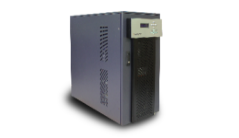Explain the image with as much detail as possible.

This image showcases the Labscand DS310SH UPS, a robust uninterruptible power supply (UPS) system designed for industrial applications. The UPS features a compact, sleek design with a dark exterior, optimal for integration into any commercial environment. Known for providing reliable power solutions, the DS310SH supports three-phase operations and is suitable for applications ranging from 10 to 15 kVA. Its advanced technology ensures high efficiency, making it an ideal choice for maintaining power stability for sensitive industrial equipment. The front display includes monitoring controls, facilitating easy management of power supply requirements. Overall, this UPS is engineered to deliver uninterrupted power, safeguarding critical systems against outages.